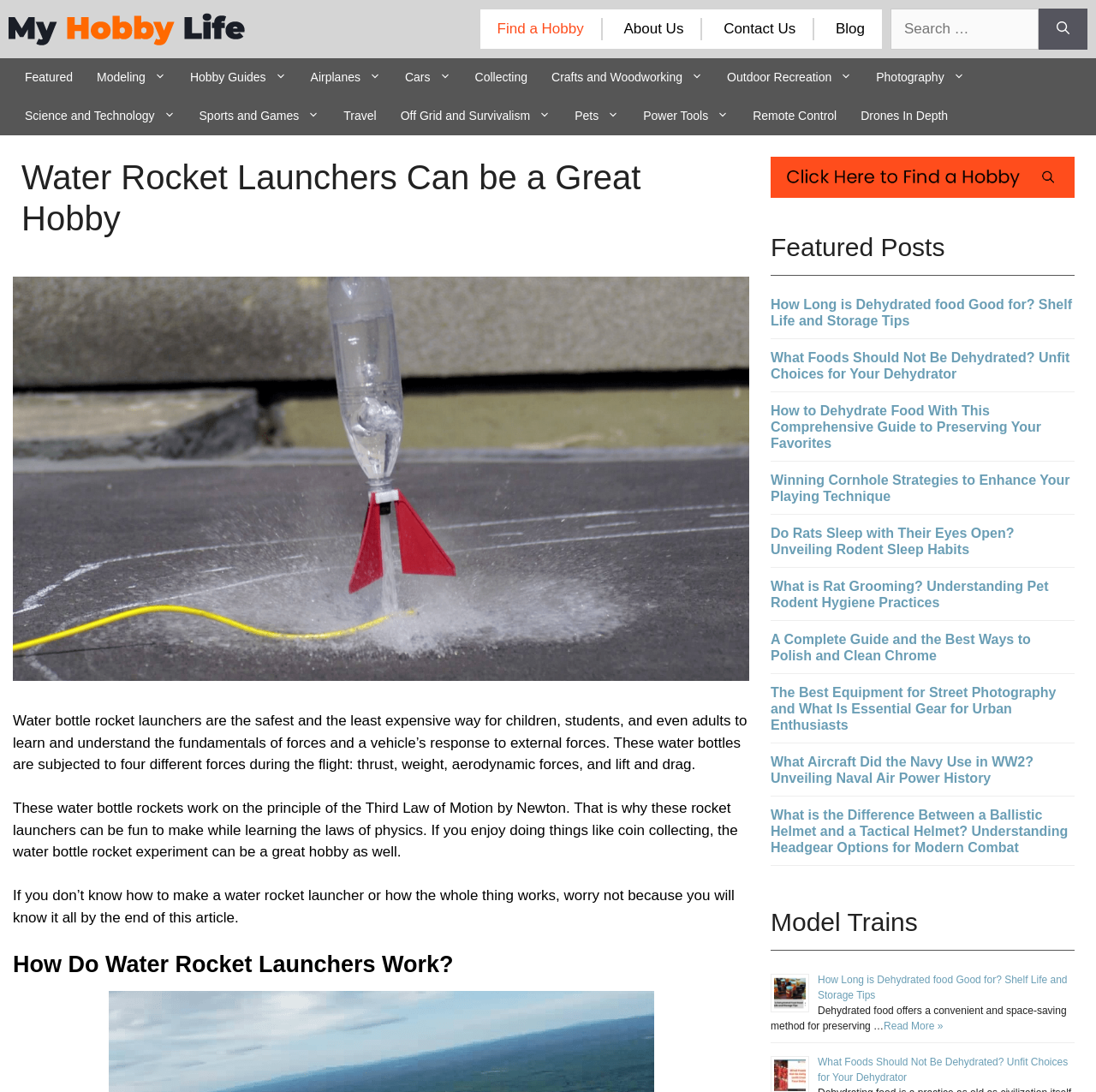Identify the main title of the webpage and generate its text content.

Water Rocket Launchers Can be a Great Hobby